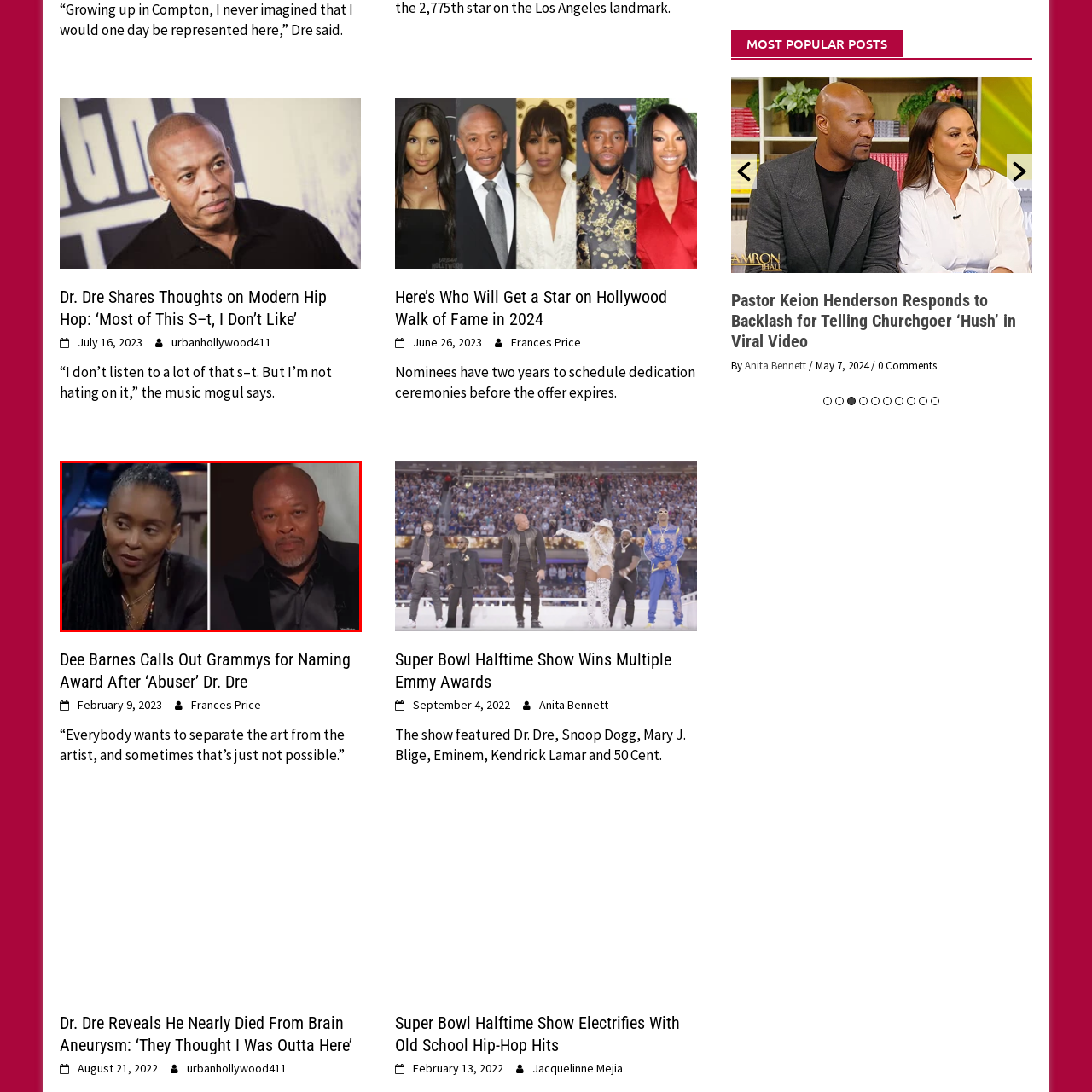Offer a thorough and descriptive summary of the image captured in the red bounding box.

In this image, we see a split-screen featuring two individuals: on the left, Dee Barnes, who is engaged in a thoughtful conversation, and on the right, Dr. Dre, who is depicted with a serious expression. This visual is likely tied to the recent discussions surrounding Dr. Dre, particularly in relation to his past controversies and comments made by Barnes. The image correlates with the article titled "Dee Barnes Calls Out Grammys for Naming Award After ‘Abuser’ Dr. Dre," indicating a broader dialogue about the complexities of separating an artist's work from their personal actions, a theme Barnes has addressed. The backdrop suggests a modern setting, perhaps indicating a formal interview or discussion context.